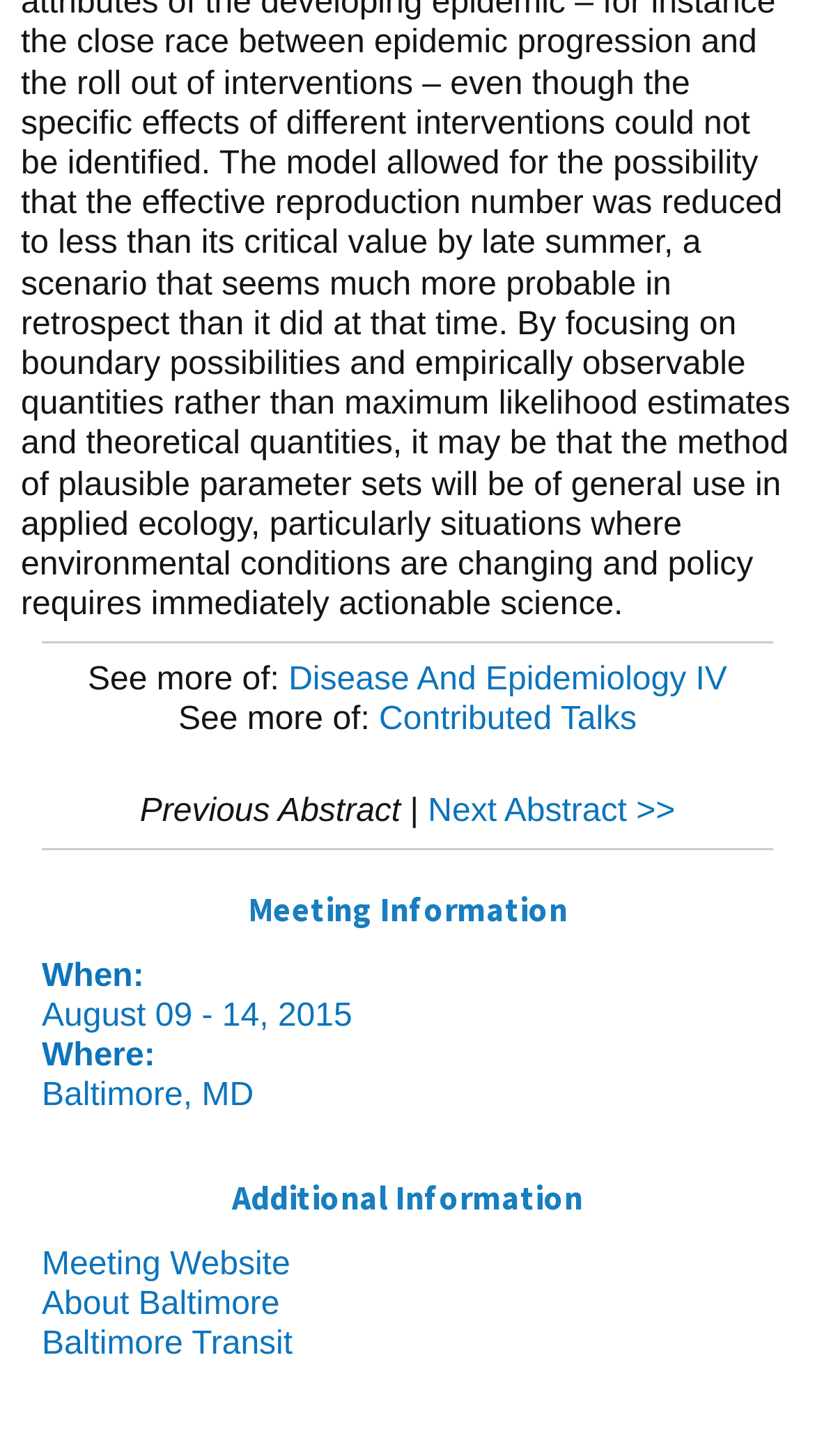Use a single word or phrase to answer the question: What is the name of the meeting?

Disease And Epidemiology IV